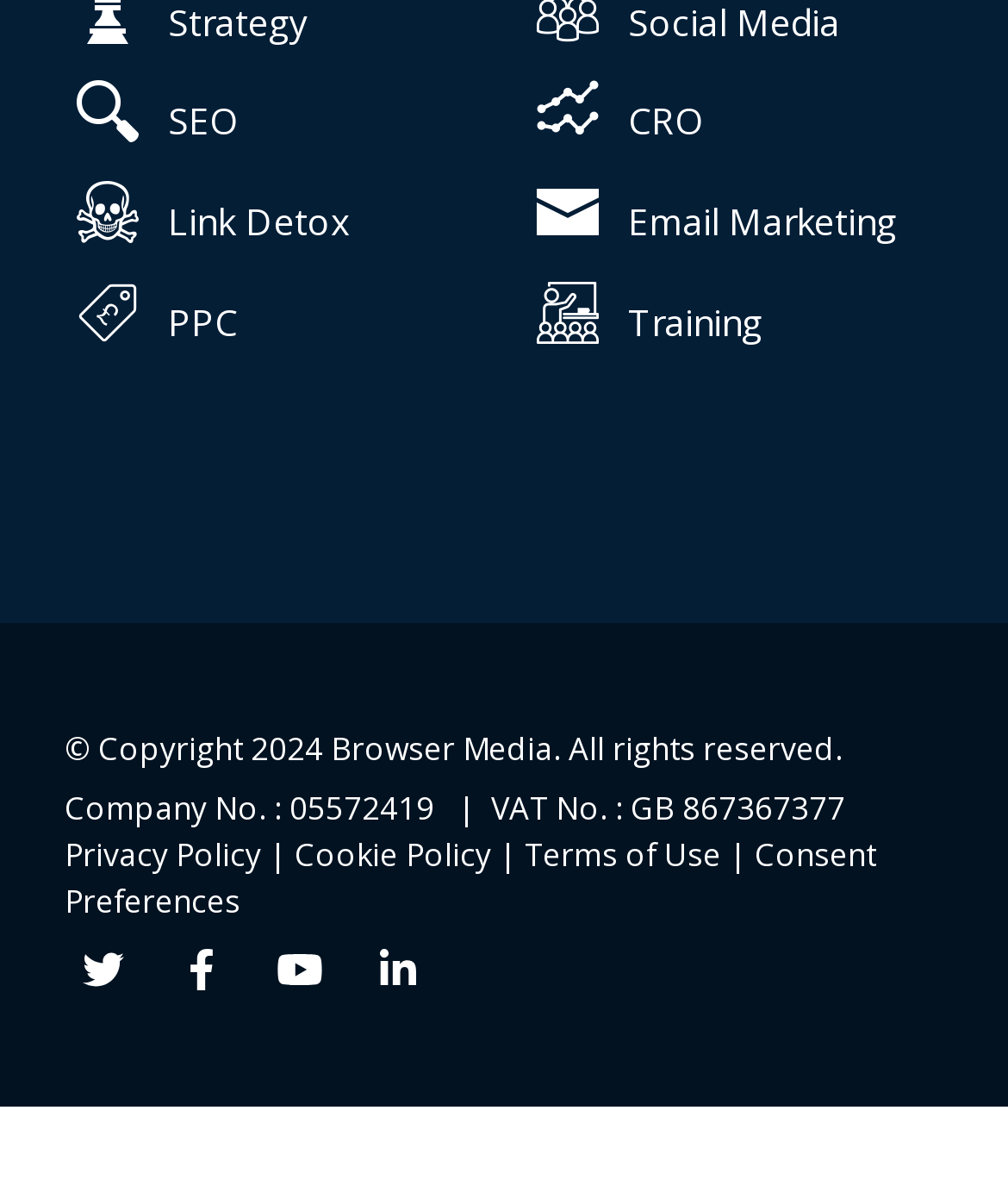Please mark the clickable region by giving the bounding box coordinates needed to complete this instruction: "Follow Twitter".

[0.064, 0.795, 0.141, 0.852]